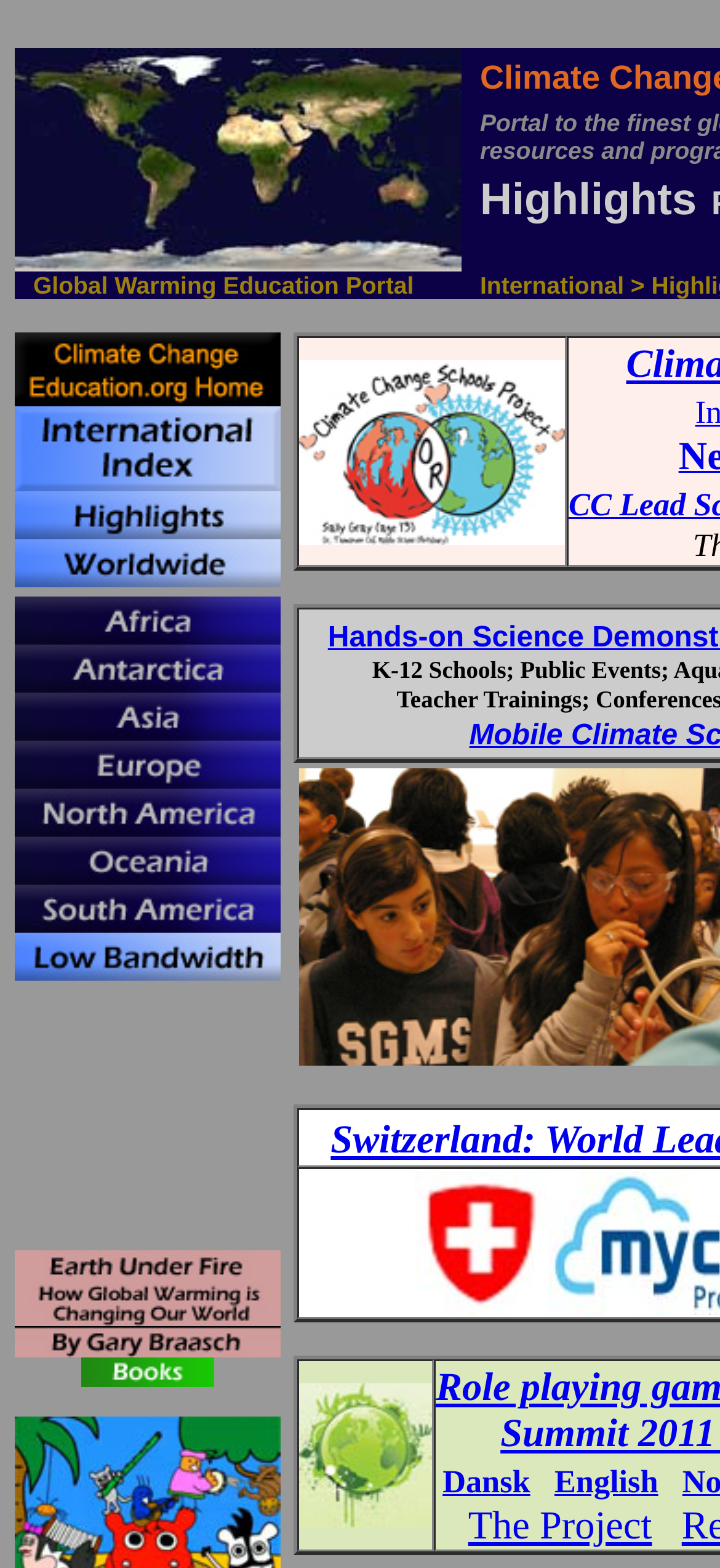How many images are on the webpage?
Using the image, respond with a single word or phrase.

20